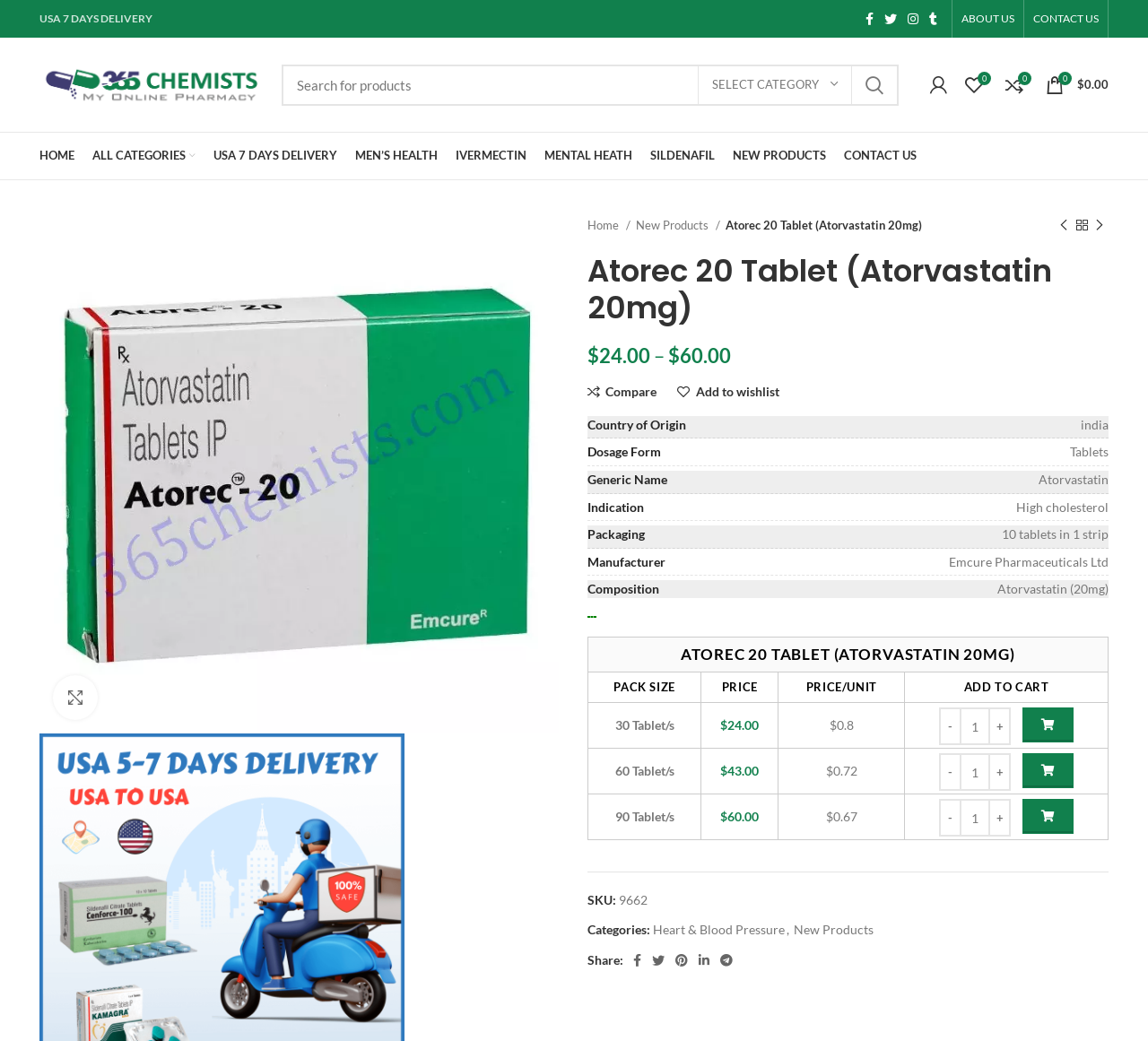Predict the bounding box for the UI component with the following description: "parent_node: Share: aria-label="Twitter social link"".

[0.563, 0.911, 0.584, 0.934]